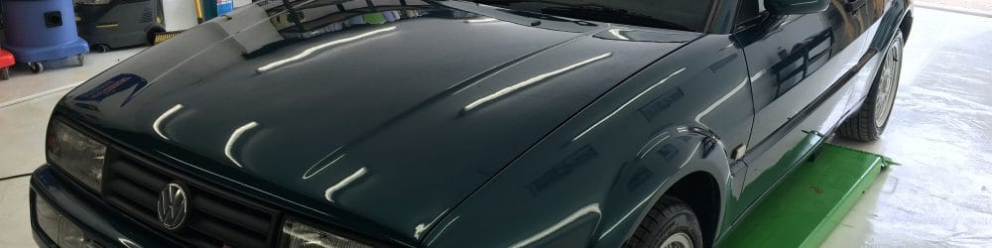What is the car known for? Based on the image, give a response in one word or a short phrase.

Supercharged performance